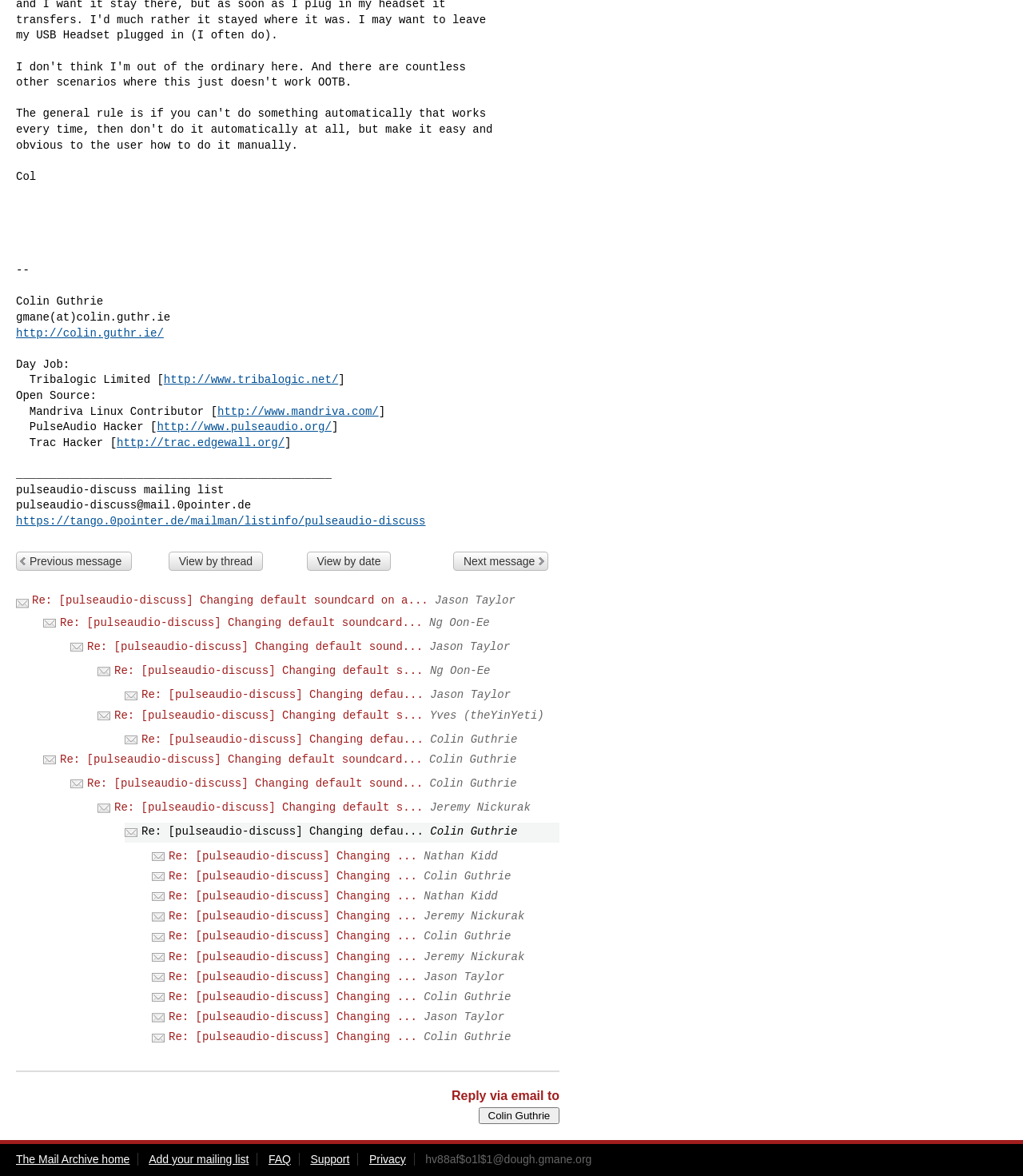Find the coordinates for the bounding box of the element with this description: "View by date".

[0.3, 0.469, 0.382, 0.486]